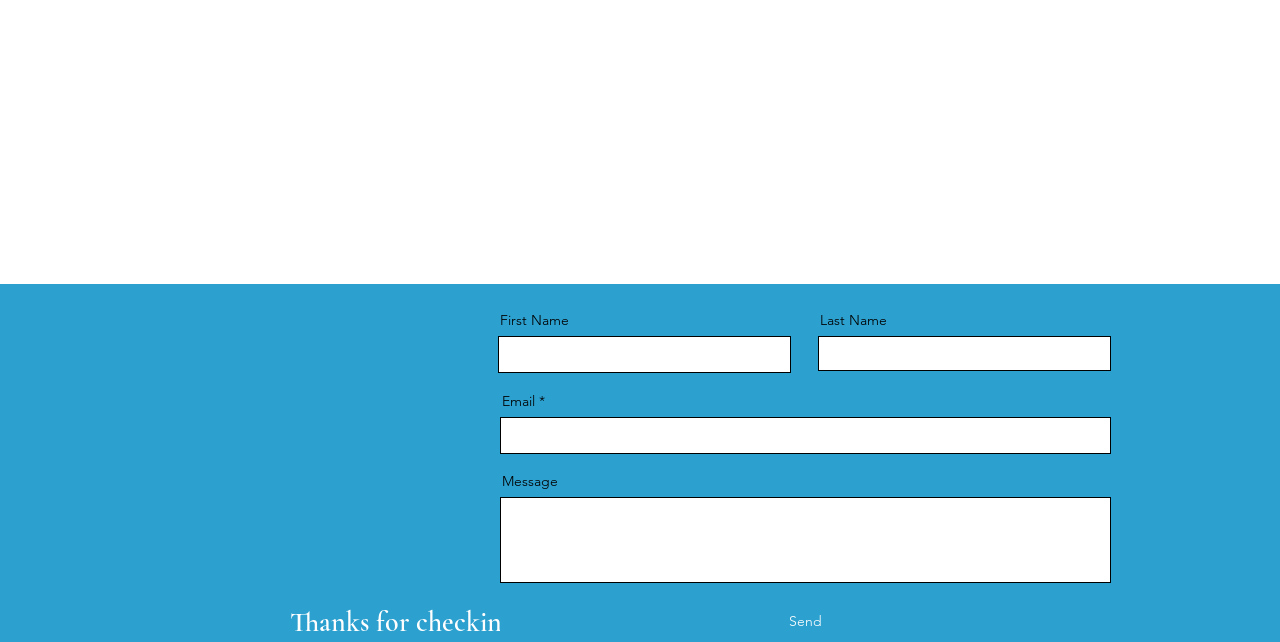Provide a single word or phrase answer to the question: 
What is the layout of the form?

Vertical